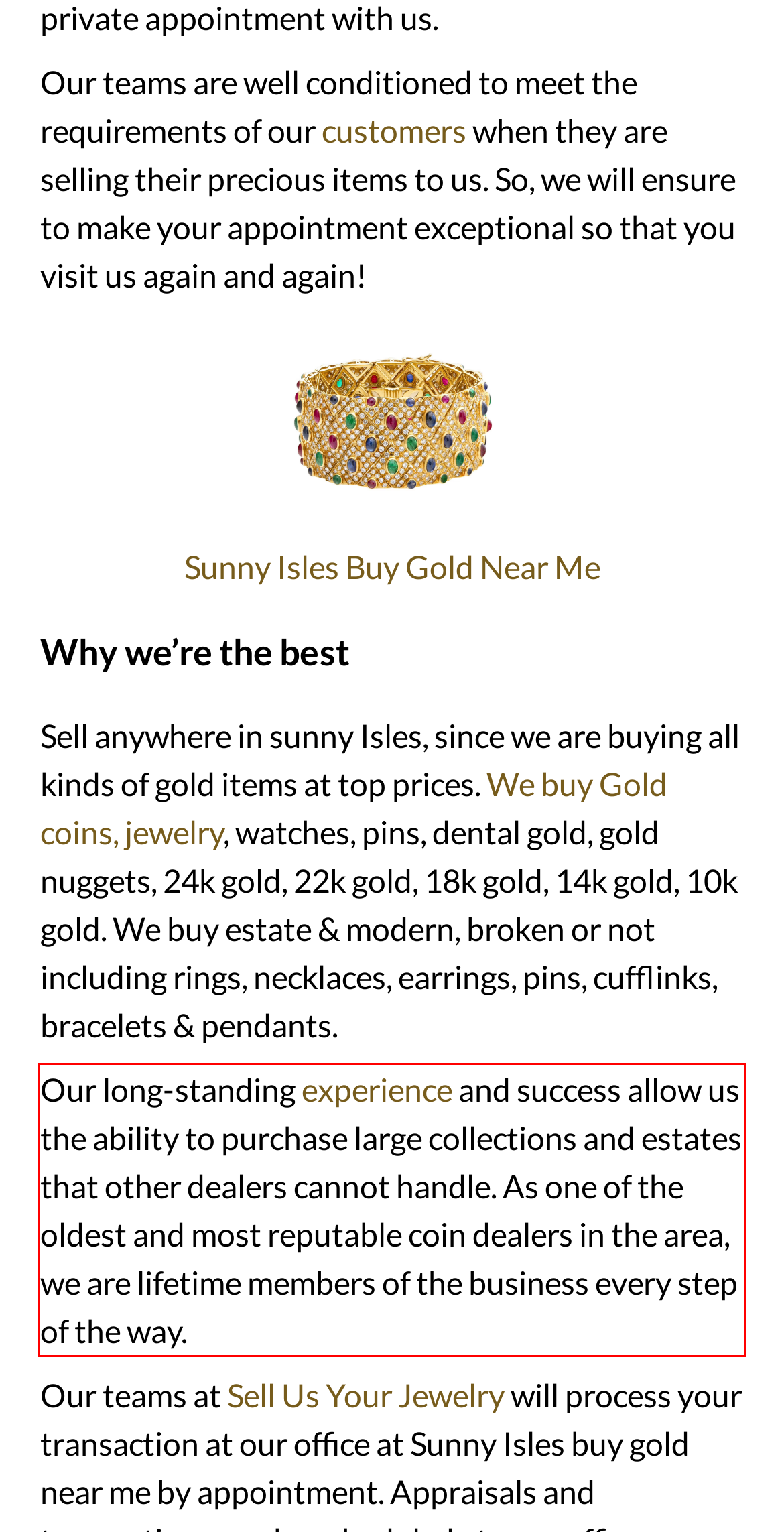Please perform OCR on the UI element surrounded by the red bounding box in the given webpage screenshot and extract its text content.

Our long-standing experience and success allow us the ability to purchase large collections and estates that other dealers cannot handle. As one of the oldest and most reputable coin dealers in the area, we are lifetime members of the business every step of the way.